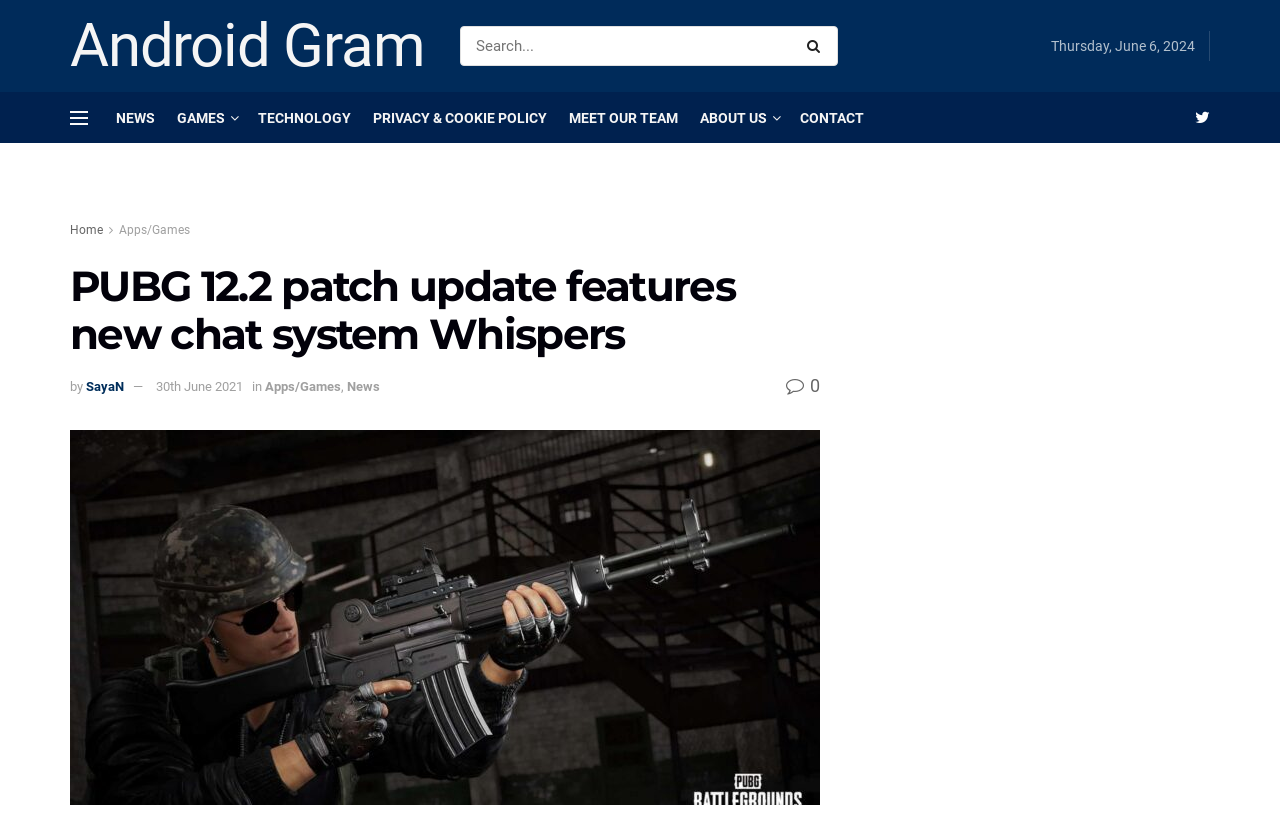What is the date of the article?
Please respond to the question with a detailed and well-explained answer.

I found the date of the article by looking at the text '30th June 2021' which is located below the author's name 'SayaN'.